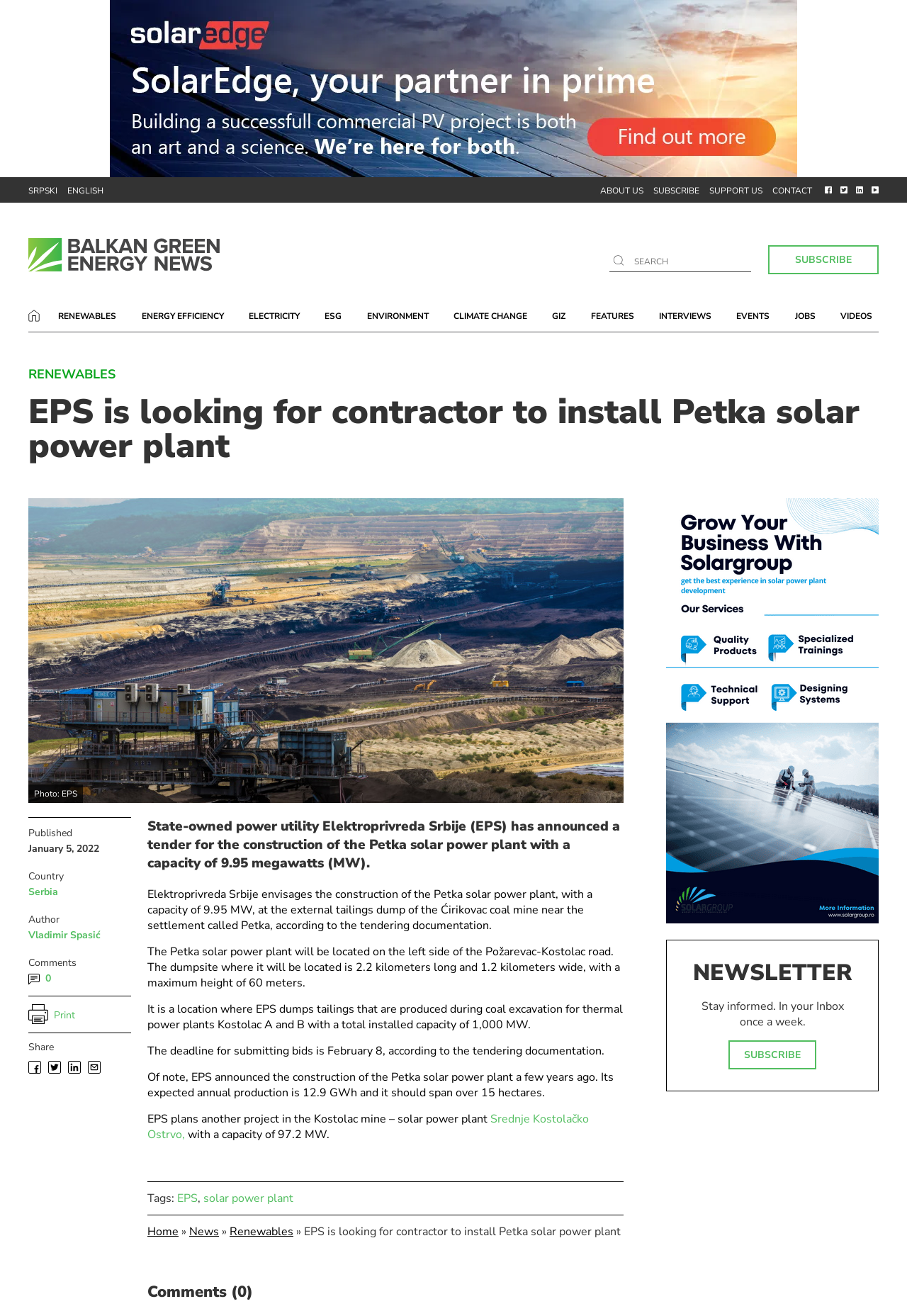Where will the Petka solar power plant be located?
From the image, provide a succinct answer in one word or a short phrase.

Left side of the Požarevac-Kostolac road